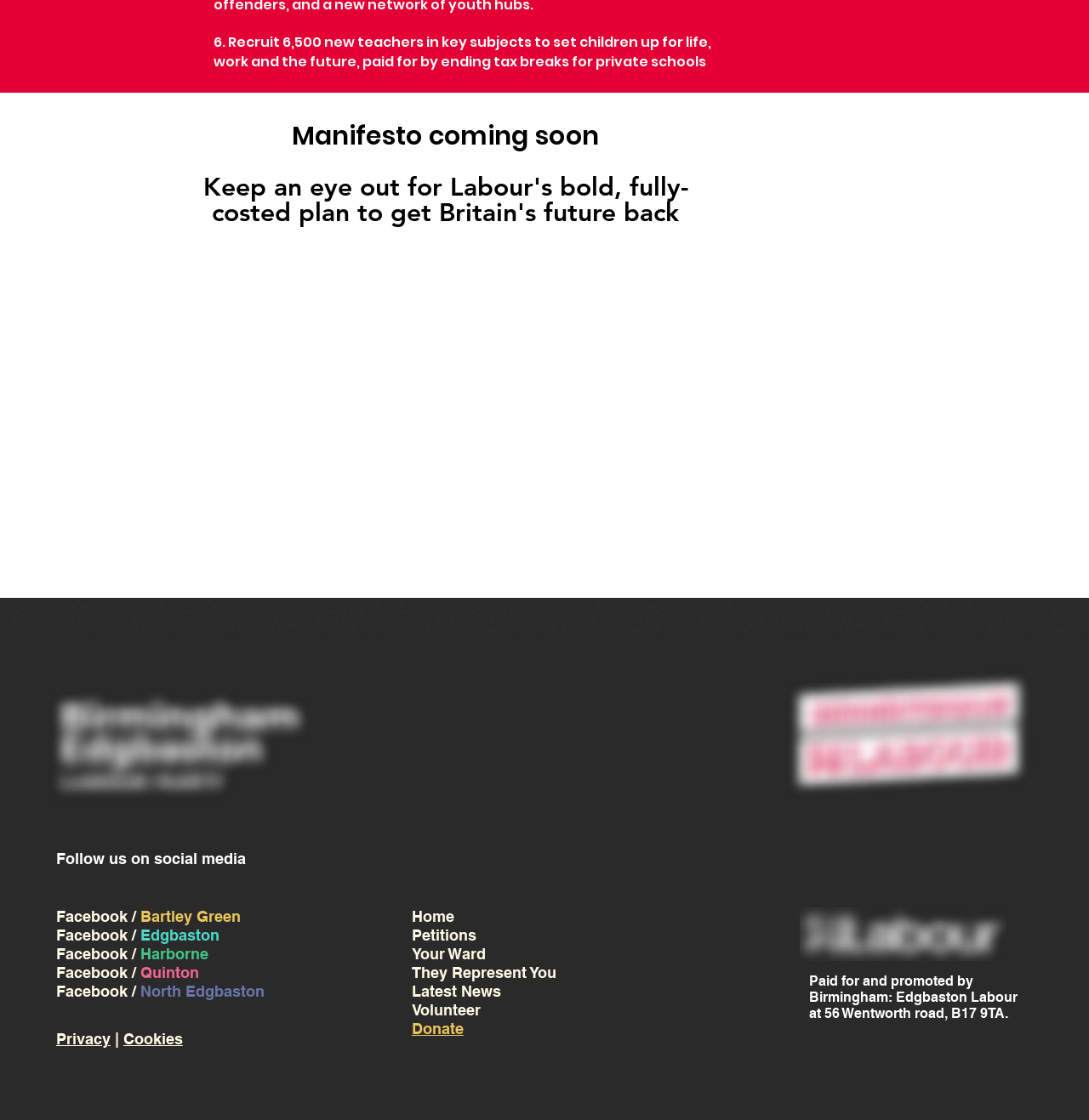What is the address of the Birmingham: Edgbaston Labour office?
Based on the visual details in the image, please answer the question thoroughly.

The address of the Birmingham: Edgbaston Labour office is 56 Wentworth road, B17 9TA, as stated in the StaticText element with ID 280.